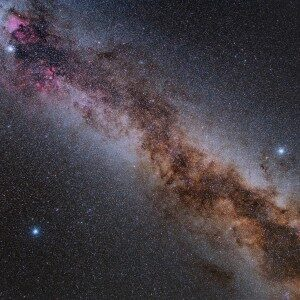Answer the question using only a single word or phrase: 
Where is this image associated with?

Tenerife